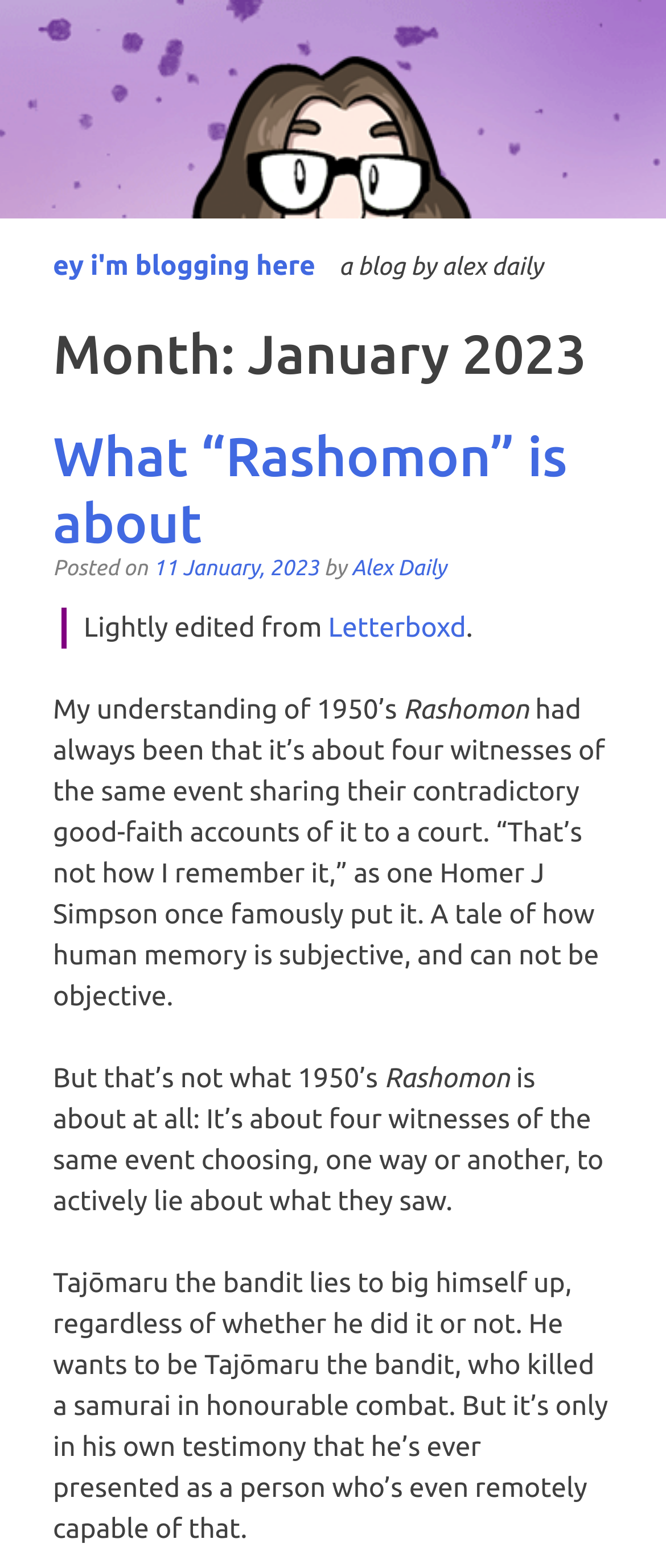What is the name of the movie being discussed in the blog post?
Provide an in-depth and detailed explanation in response to the question.

The answer can be found by looking at the heading of the blog post, where it says 'What “Rashomon” is about'.